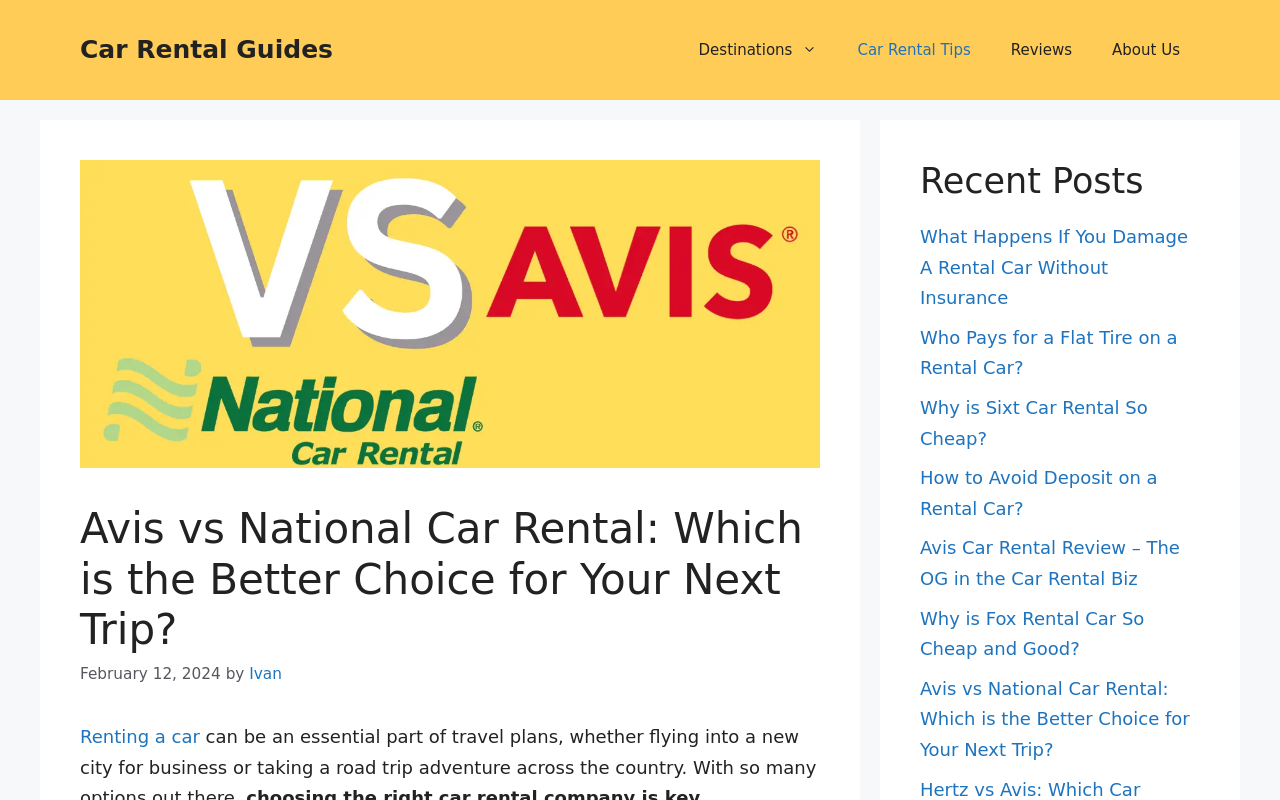Locate the bounding box coordinates of the element that should be clicked to execute the following instruction: "Go to Destinations".

[0.53, 0.025, 0.654, 0.1]